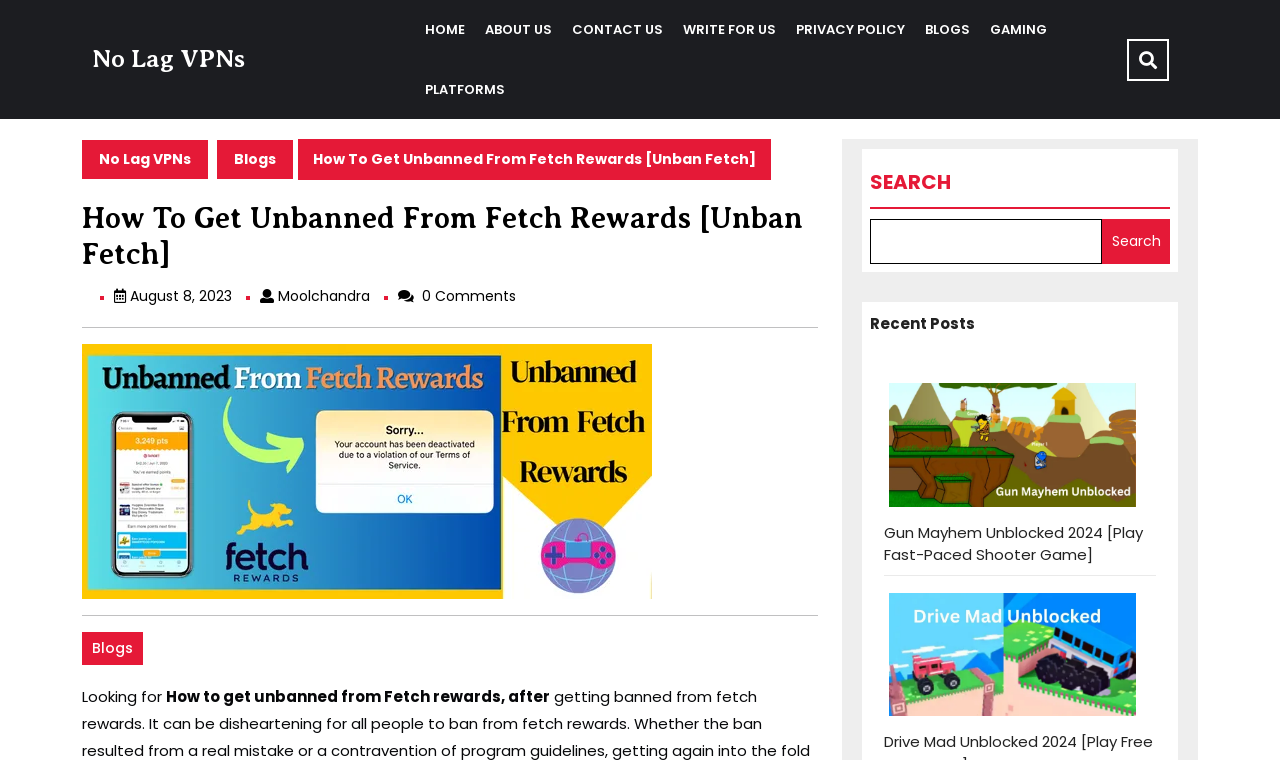Locate the bounding box coordinates of the area to click to fulfill this instruction: "Search for something". The bounding box should be presented as four float numbers between 0 and 1, in the order [left, top, right, bottom].

[0.68, 0.288, 0.861, 0.347]